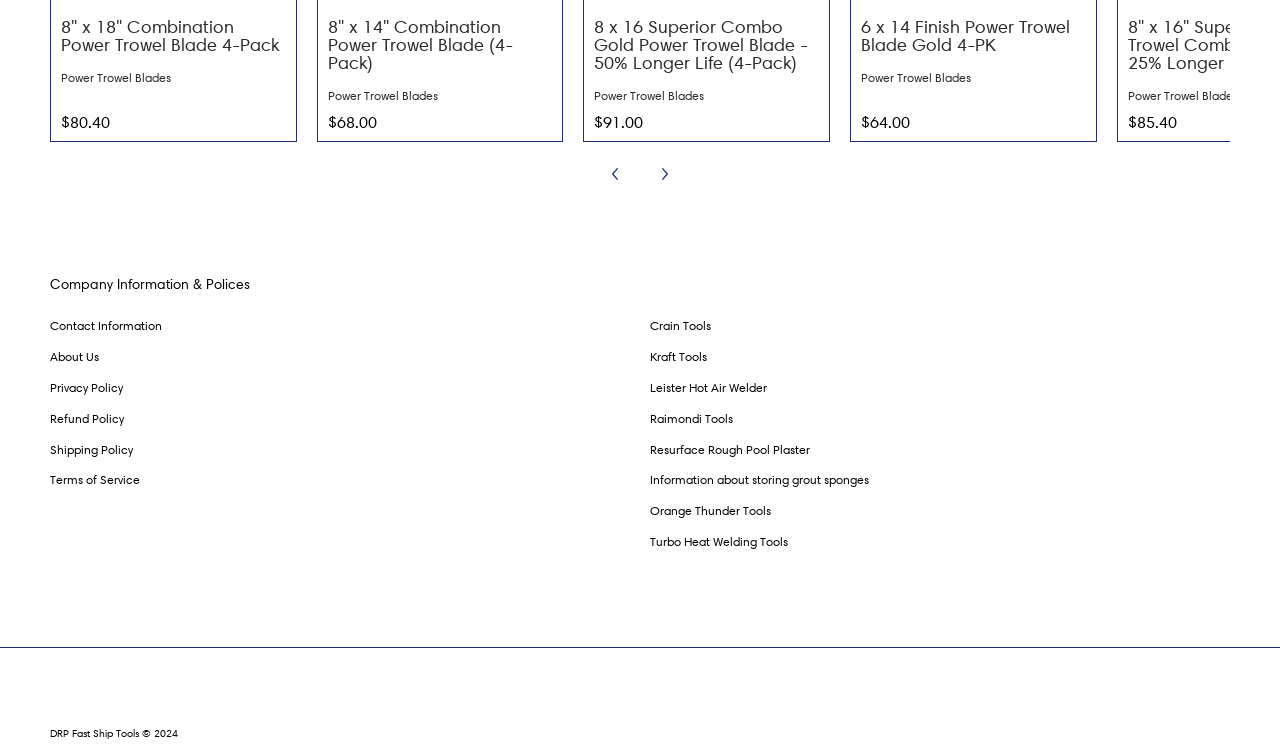What is the function of the button with the text 'Add to Cart'?
Based on the image, provide a one-word or brief-phrase response.

Add item to cart